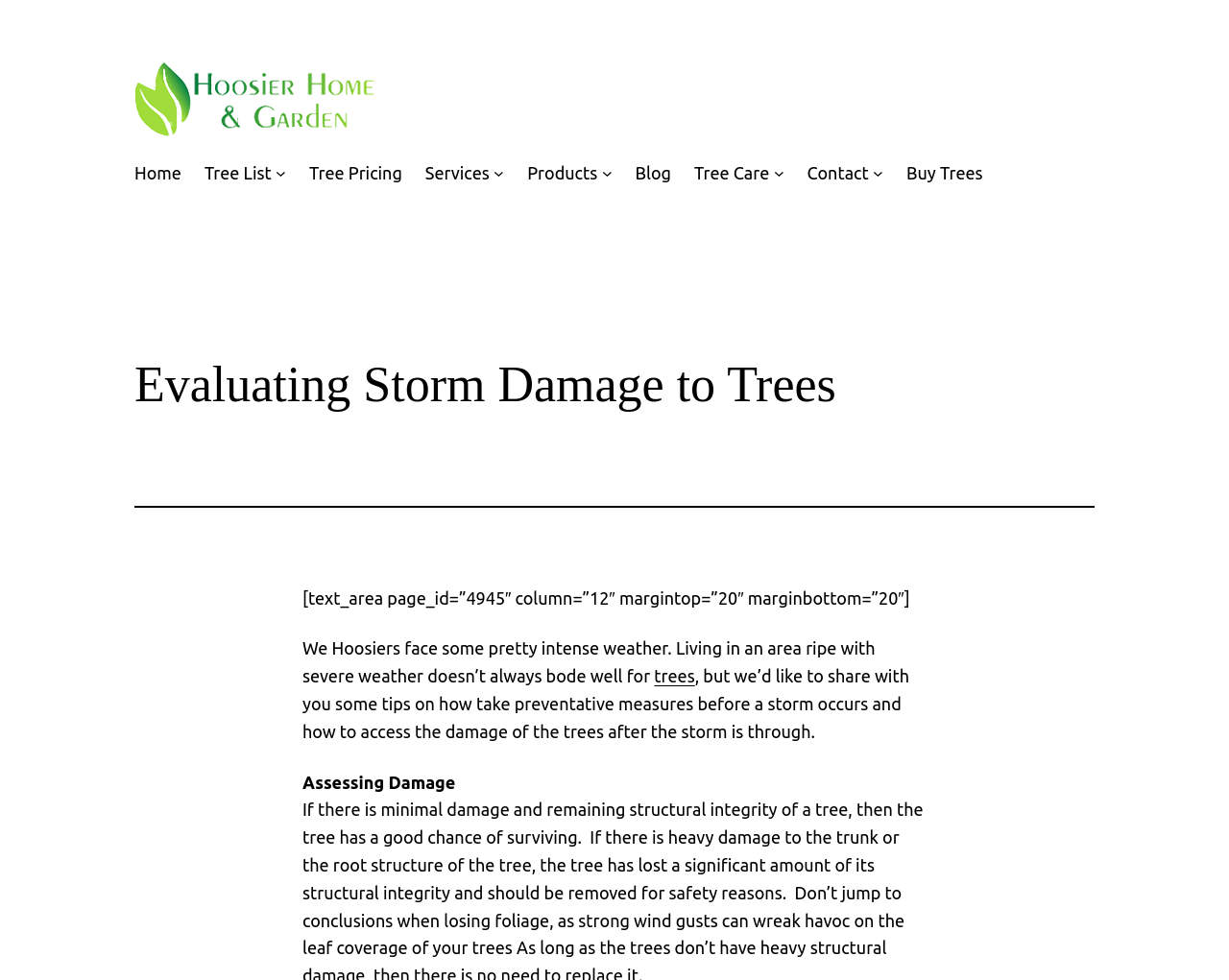For the following element description, predict the bounding box coordinates in the format (top-left x, top-left y, bottom-right x, bottom-right y). All values should be floating point numbers between 0 and 1. Description: Home

[0.109, 0.163, 0.148, 0.191]